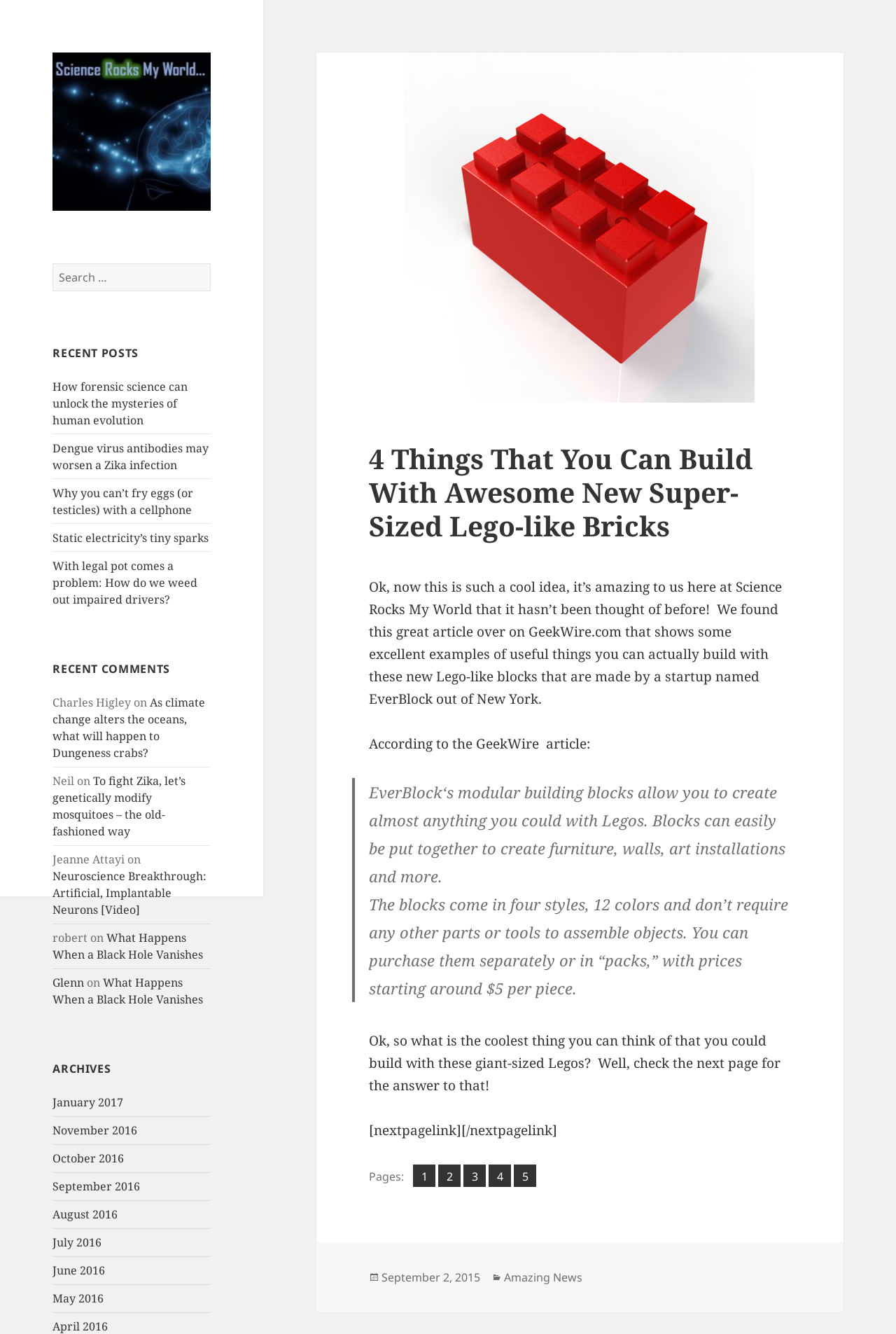Please find the bounding box coordinates in the format (top-left x, top-left y, bottom-right x, bottom-right y) for the given element description. Ensure the coordinates are floating point numbers between 0 and 1. Description: Glenn

[0.059, 0.731, 0.094, 0.742]